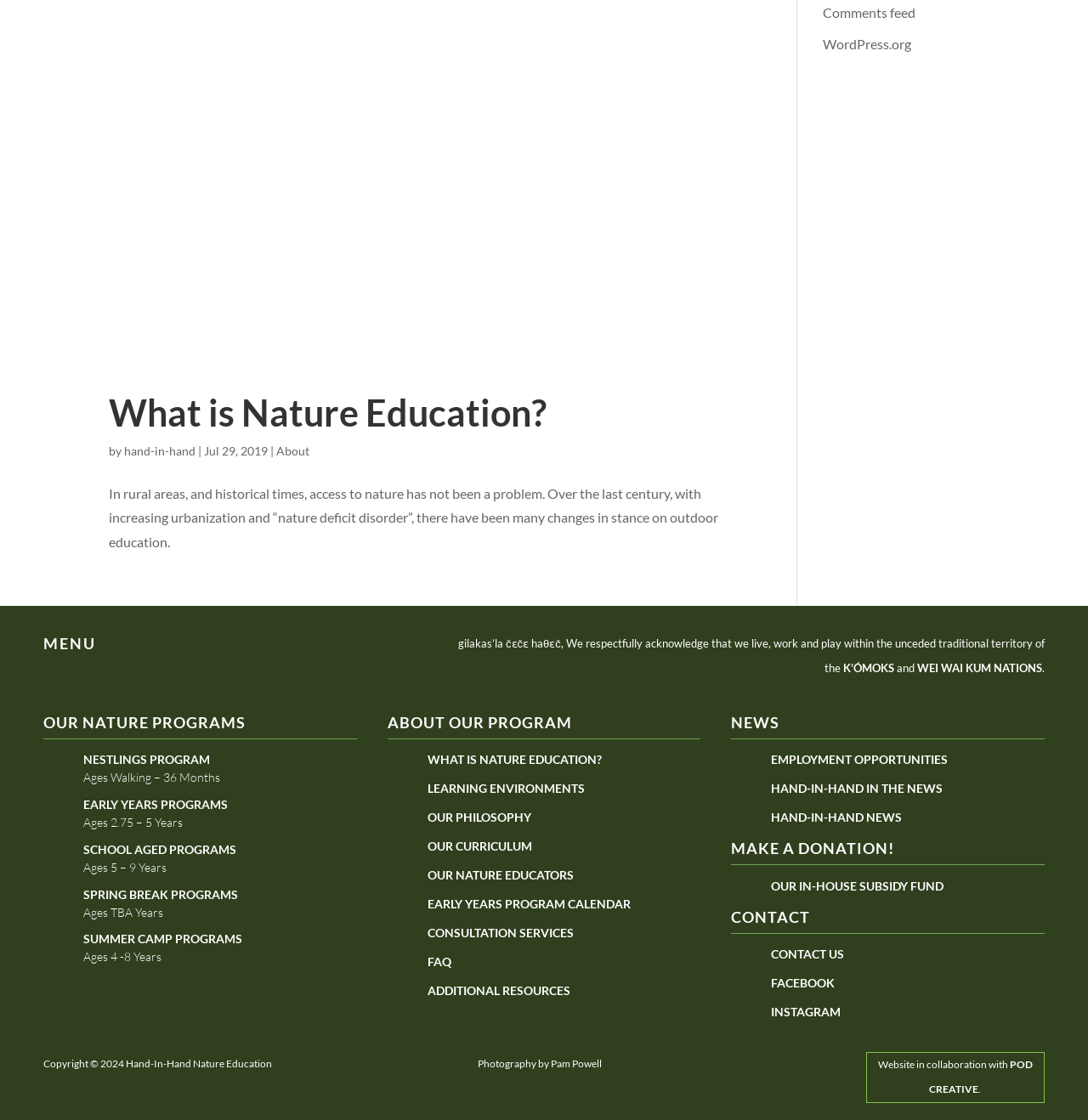Please find and report the bounding box coordinates of the element to click in order to perform the following action: "Read about 'OUR PHILOSOPHY'". The coordinates should be expressed as four float numbers between 0 and 1, in the format [left, top, right, bottom].

[0.393, 0.723, 0.488, 0.736]